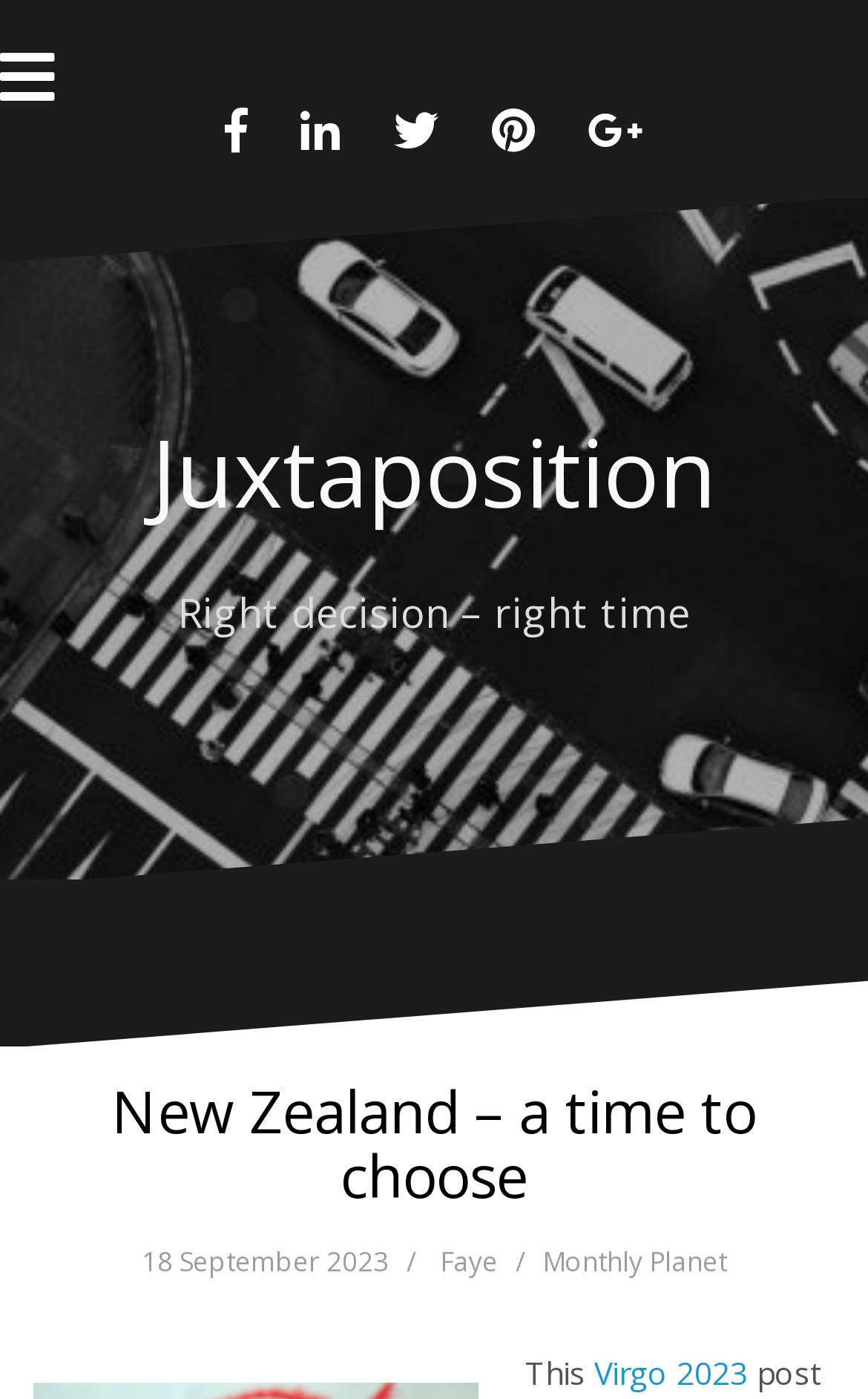Provide a brief response in the form of a single word or phrase:
Who is the author of the article?

Faye